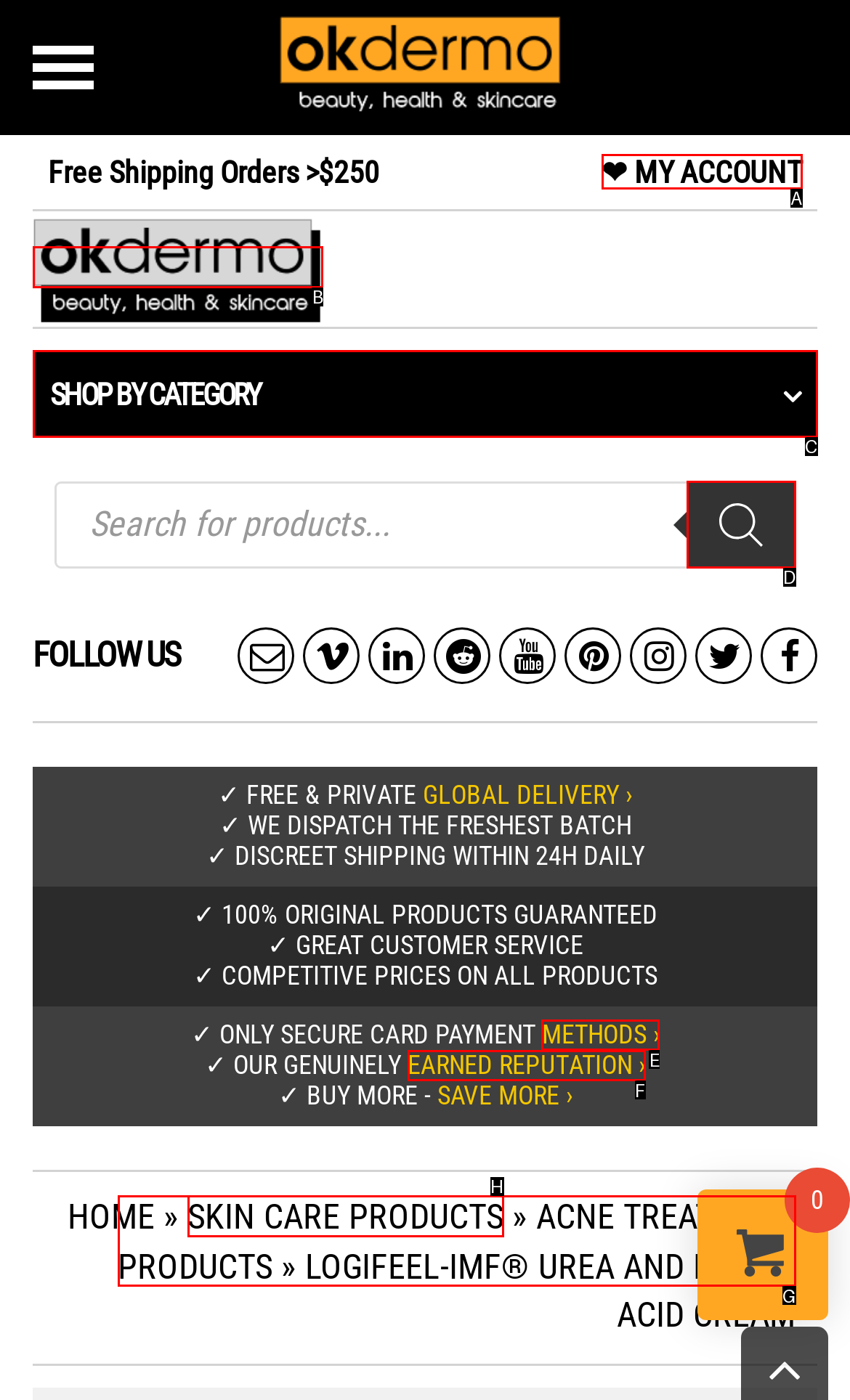Choose the letter of the option that needs to be clicked to perform the task: Go to my account. Answer with the letter.

A